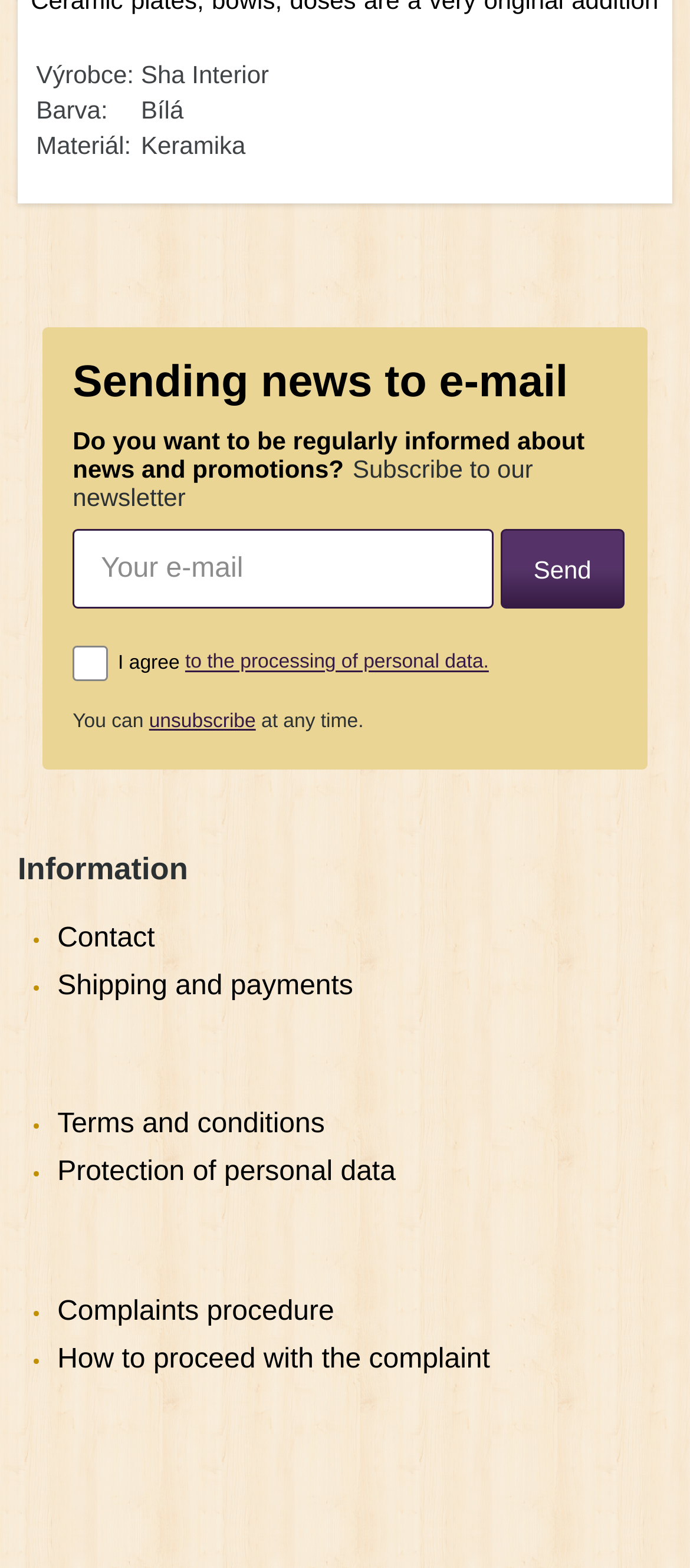Please find the bounding box coordinates in the format (top-left x, top-left y, bottom-right x, bottom-right y) for the given element description. Ensure the coordinates are floating point numbers between 0 and 1. Description: parent_node: Send placeholder="Your e-mail"

[0.105, 0.337, 0.715, 0.388]